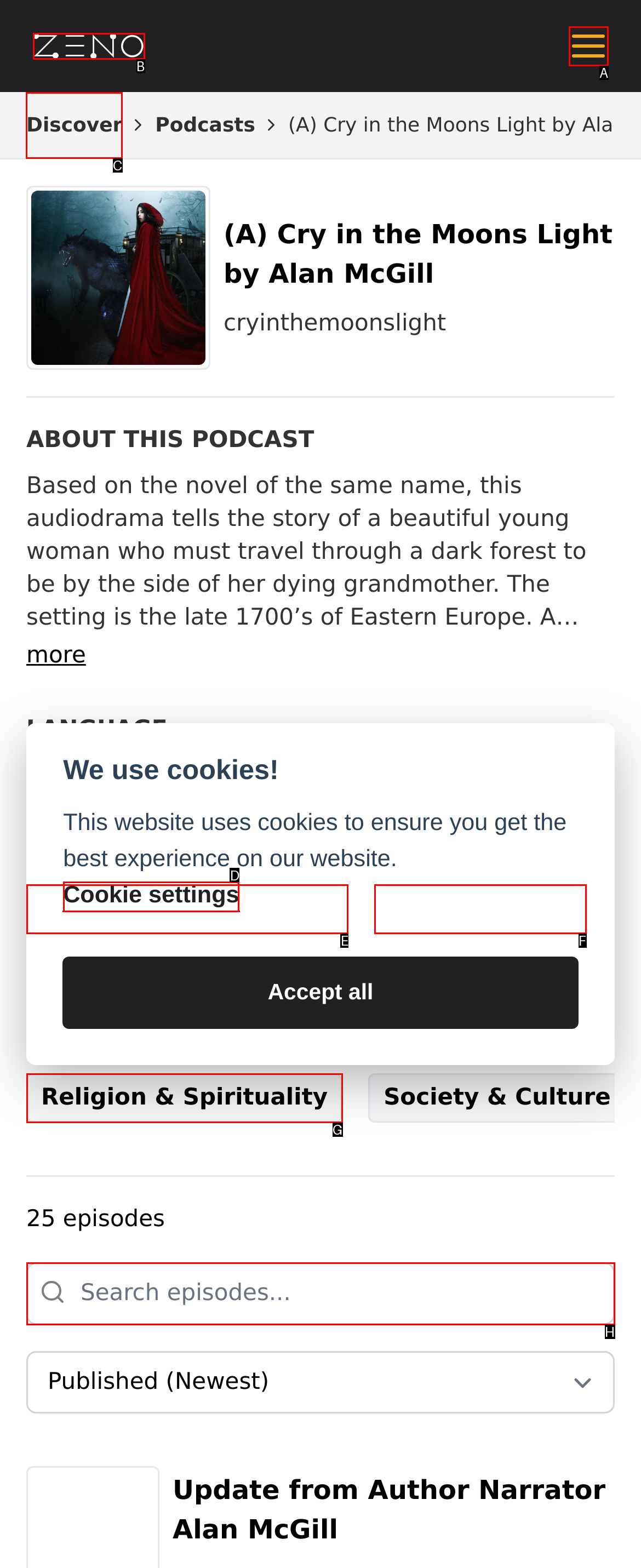Choose the letter of the UI element necessary for this task: Discover
Answer with the correct letter.

C